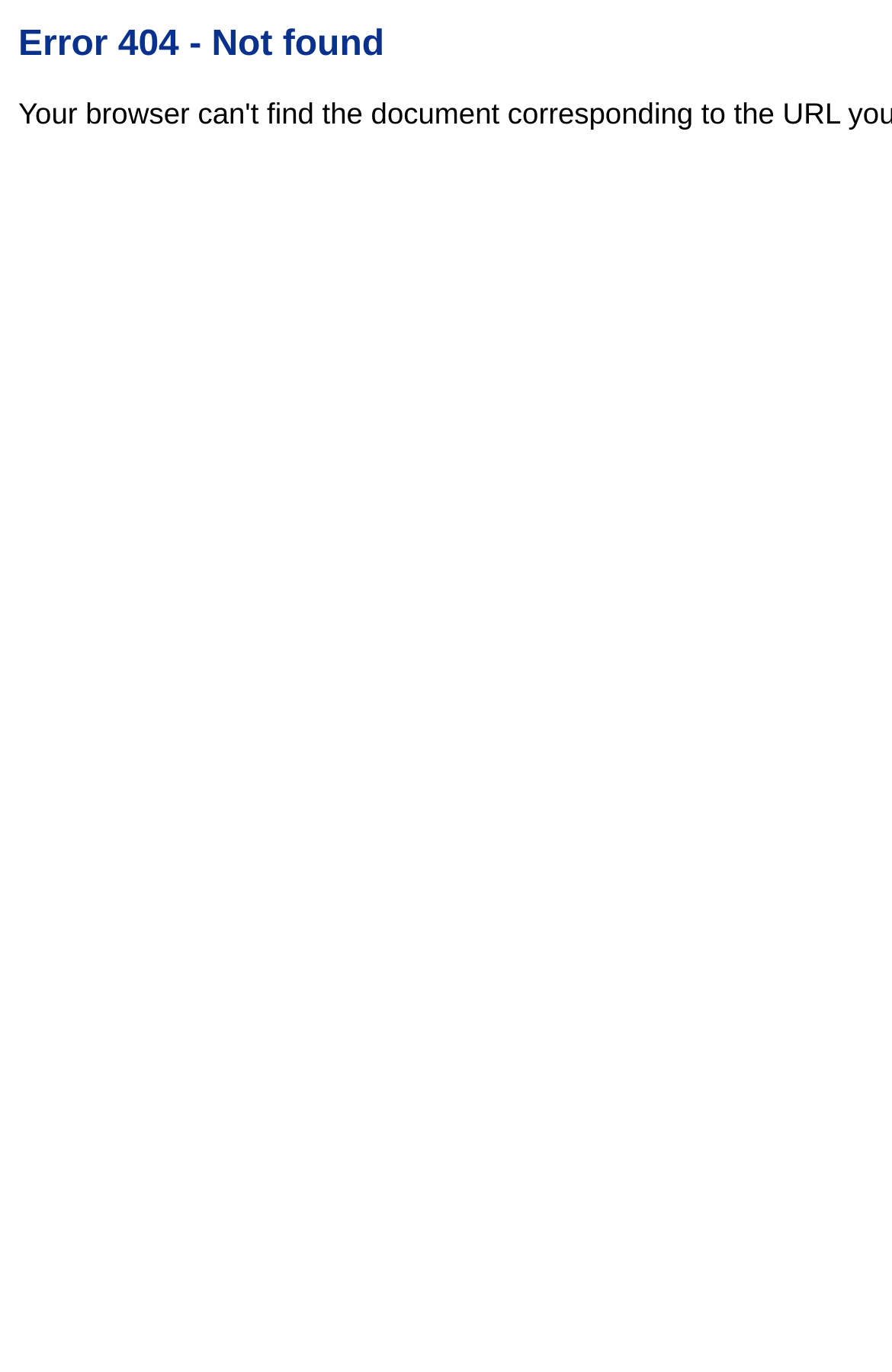Can you extract the headline from the webpage for me?

Error 404 - Not found